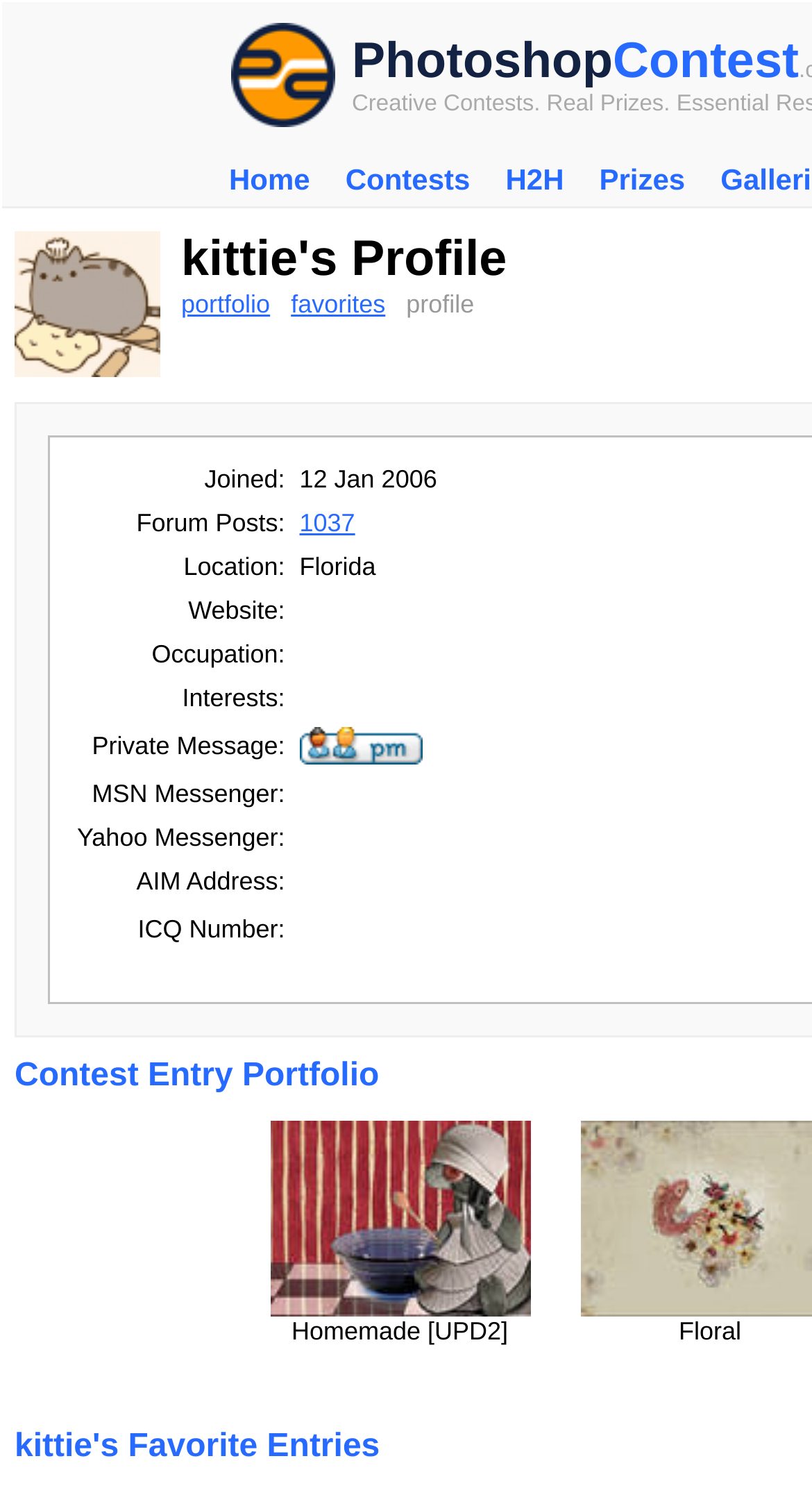What is the theme of the contest entry?
Based on the image, provide your answer in one word or phrase.

Floral